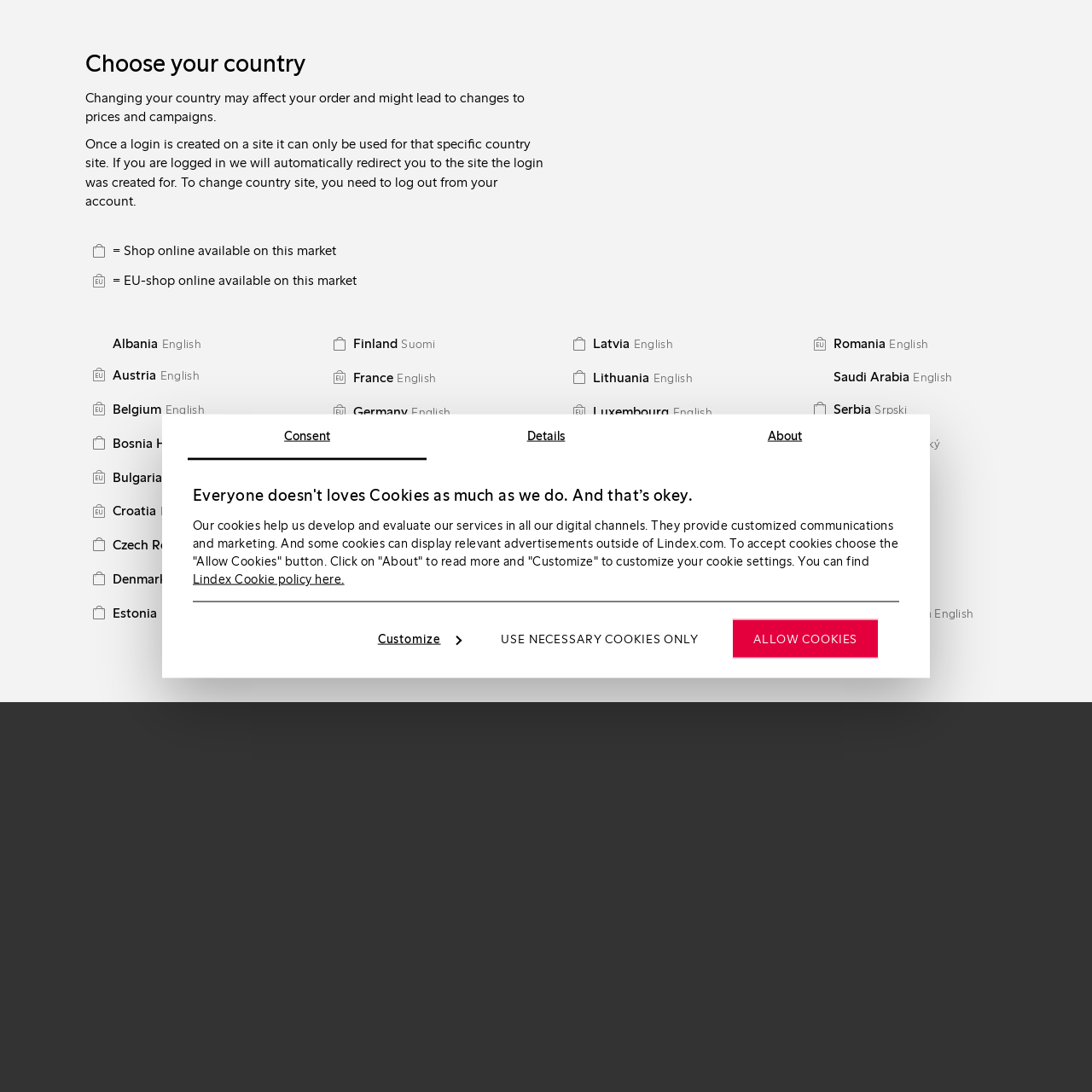Locate the bounding box coordinates for the element described below: "OnceMore®". The coordinates must be four float values between 0 and 1, formatted as [left, top, right, bottom].

[0.78, 0.261, 0.839, 0.275]